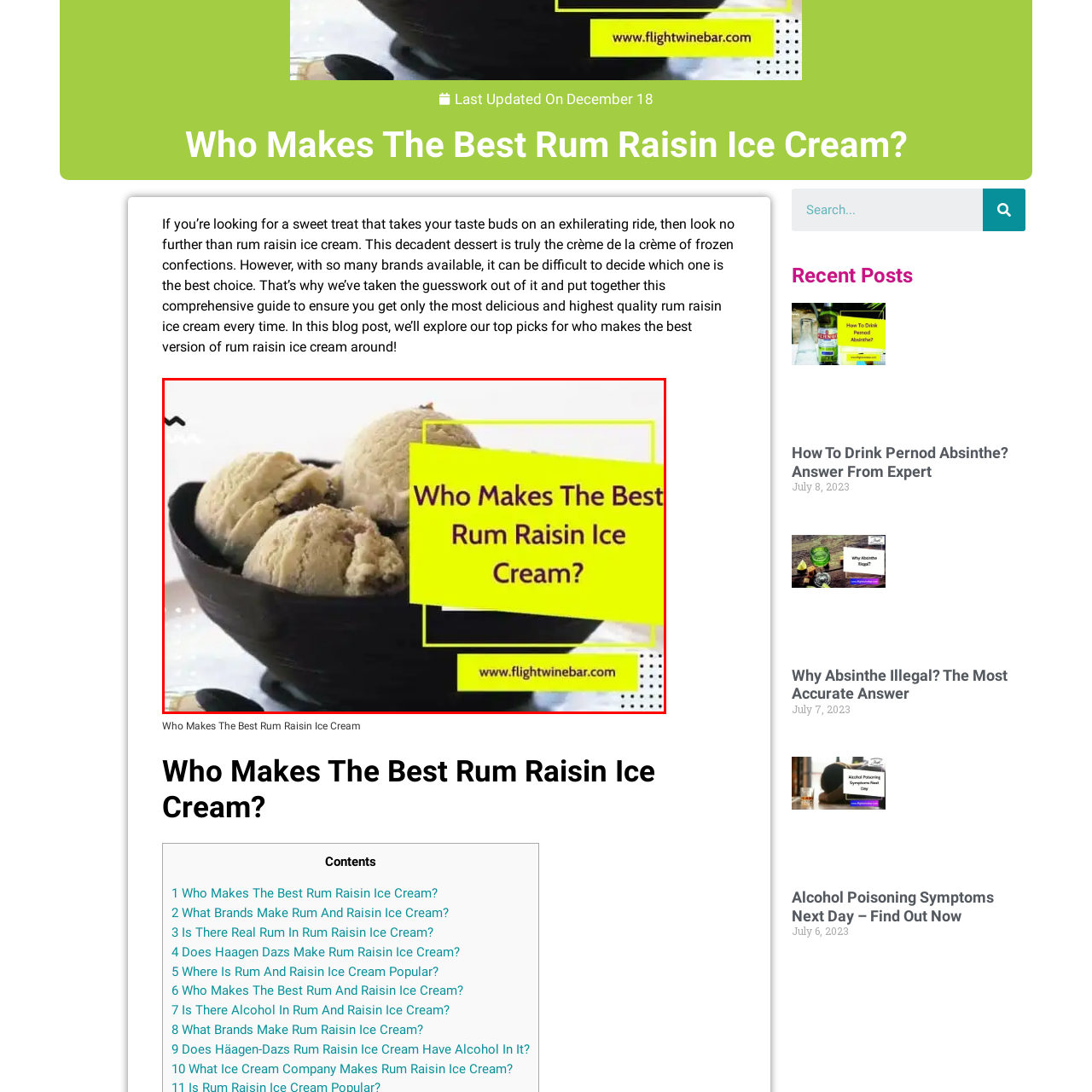What is the URL of the website?
Inspect the image inside the red bounding box and answer the question with as much detail as you can.

The website URL is visible in the image, encouraging viewers to delve deeper into the topic on the featured site, which is www.flightwinebar.com.